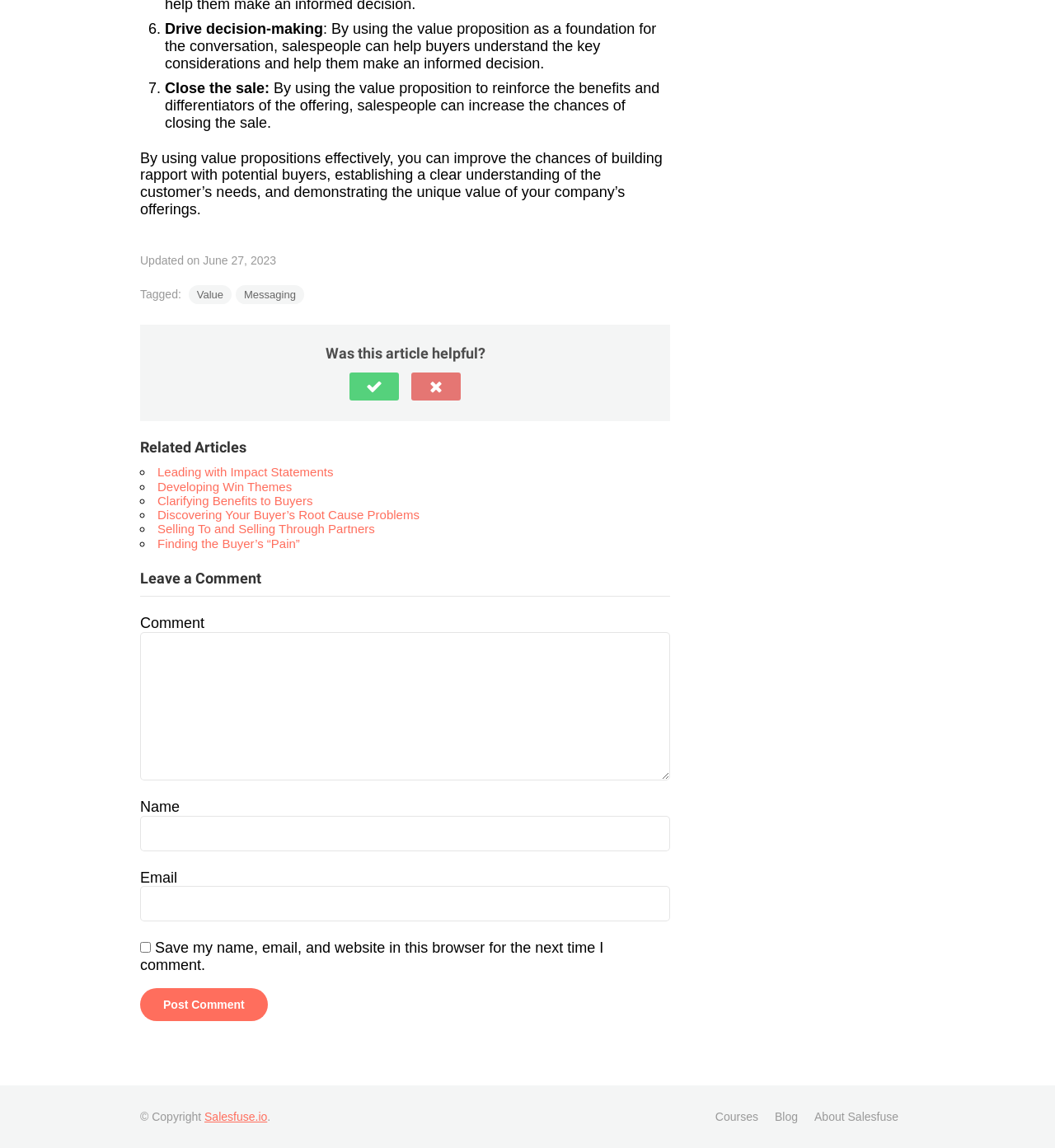Please examine the image and provide a detailed answer to the question: What is the purpose of the 'Save my name, email, and website in this browser' checkbox?

The 'Save my name, email, and website in this browser' checkbox is used to save the commenter's information for future comments, so they do not have to re-enter it every time they want to leave a comment.